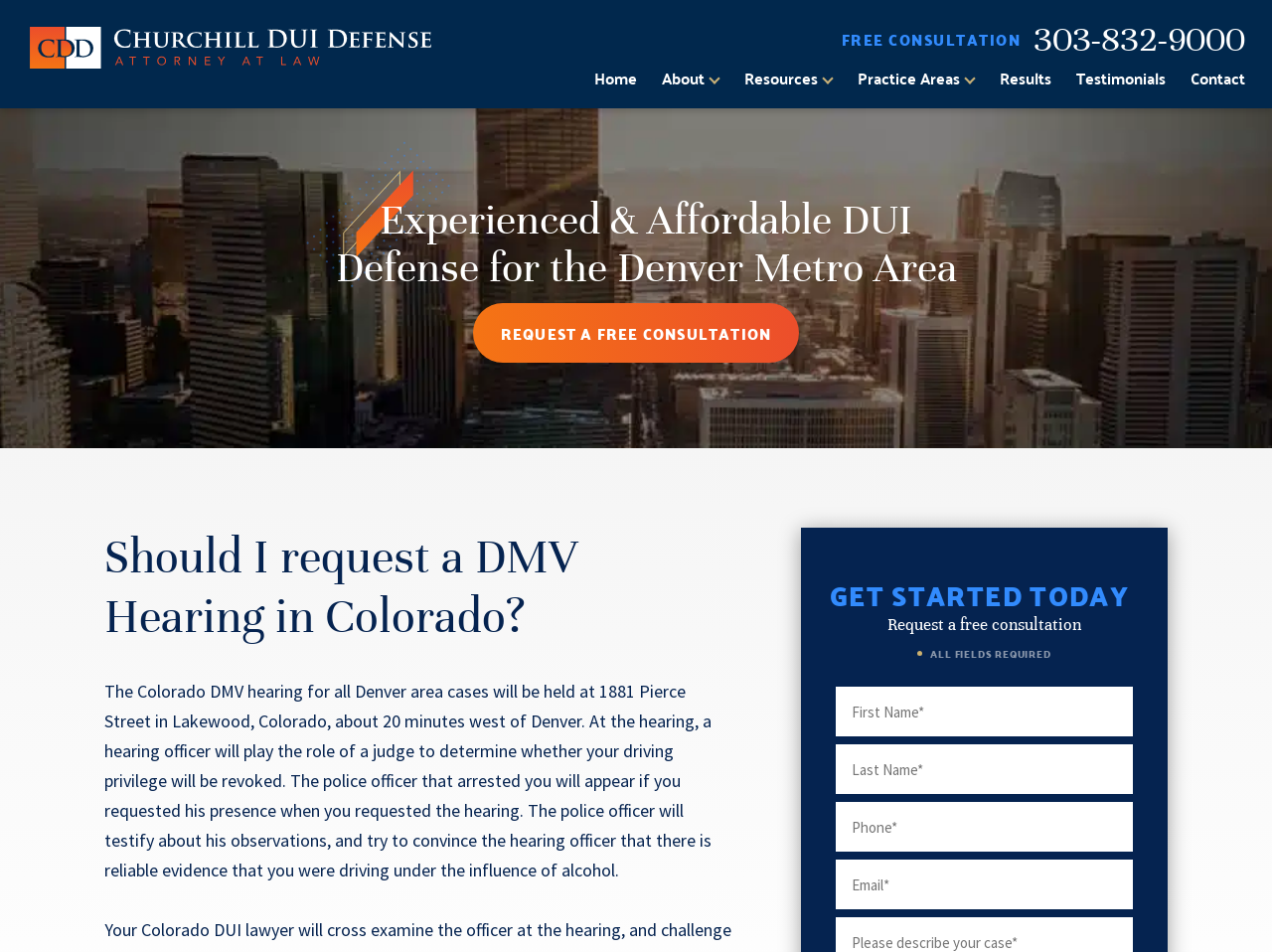Find the headline of the webpage and generate its text content.

Should I request a DMV Hearing in Colorado?